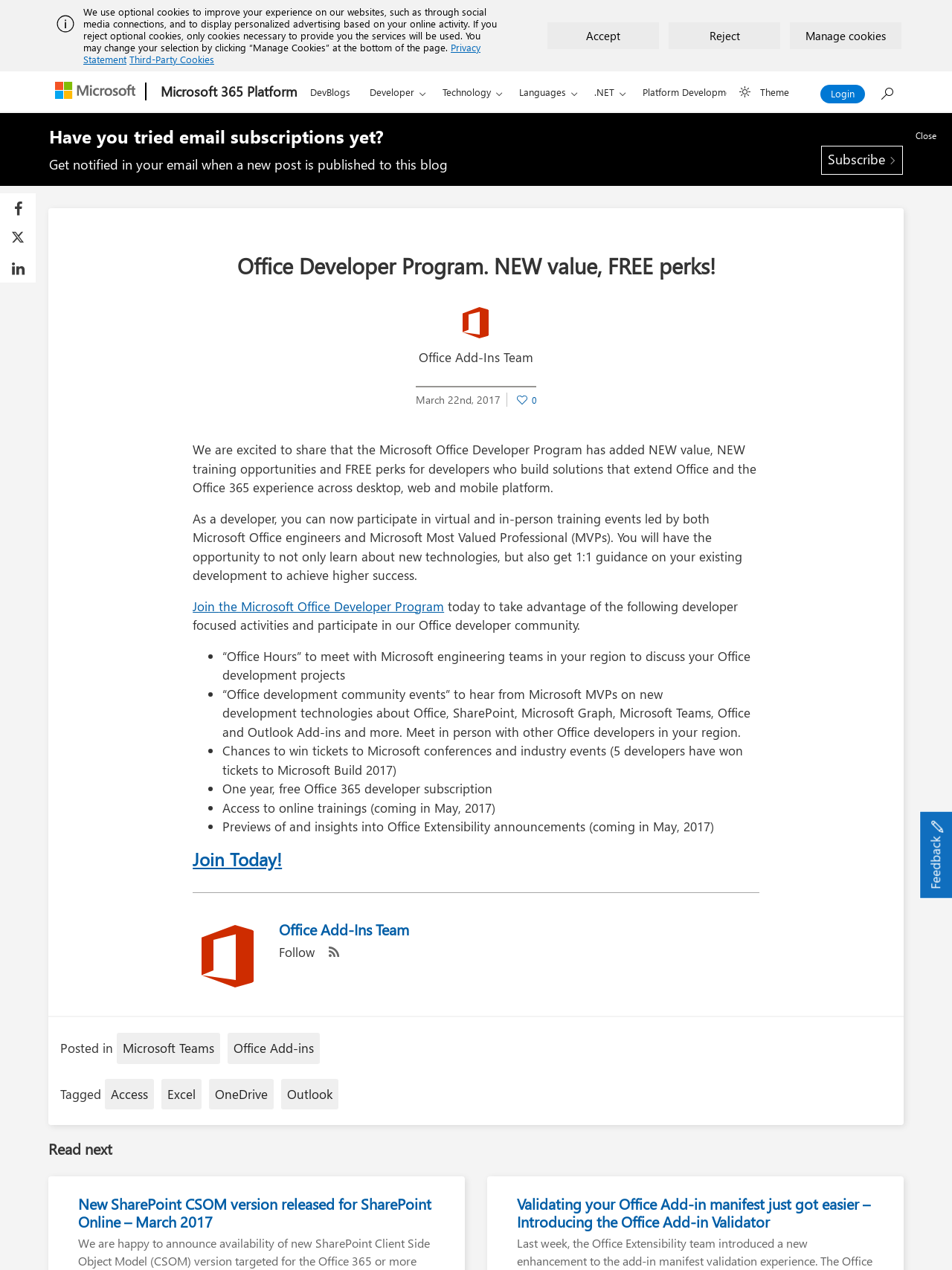Please find the bounding box coordinates of the element's region to be clicked to carry out this instruction: "Click the 'Login' button".

[0.862, 0.067, 0.909, 0.081]